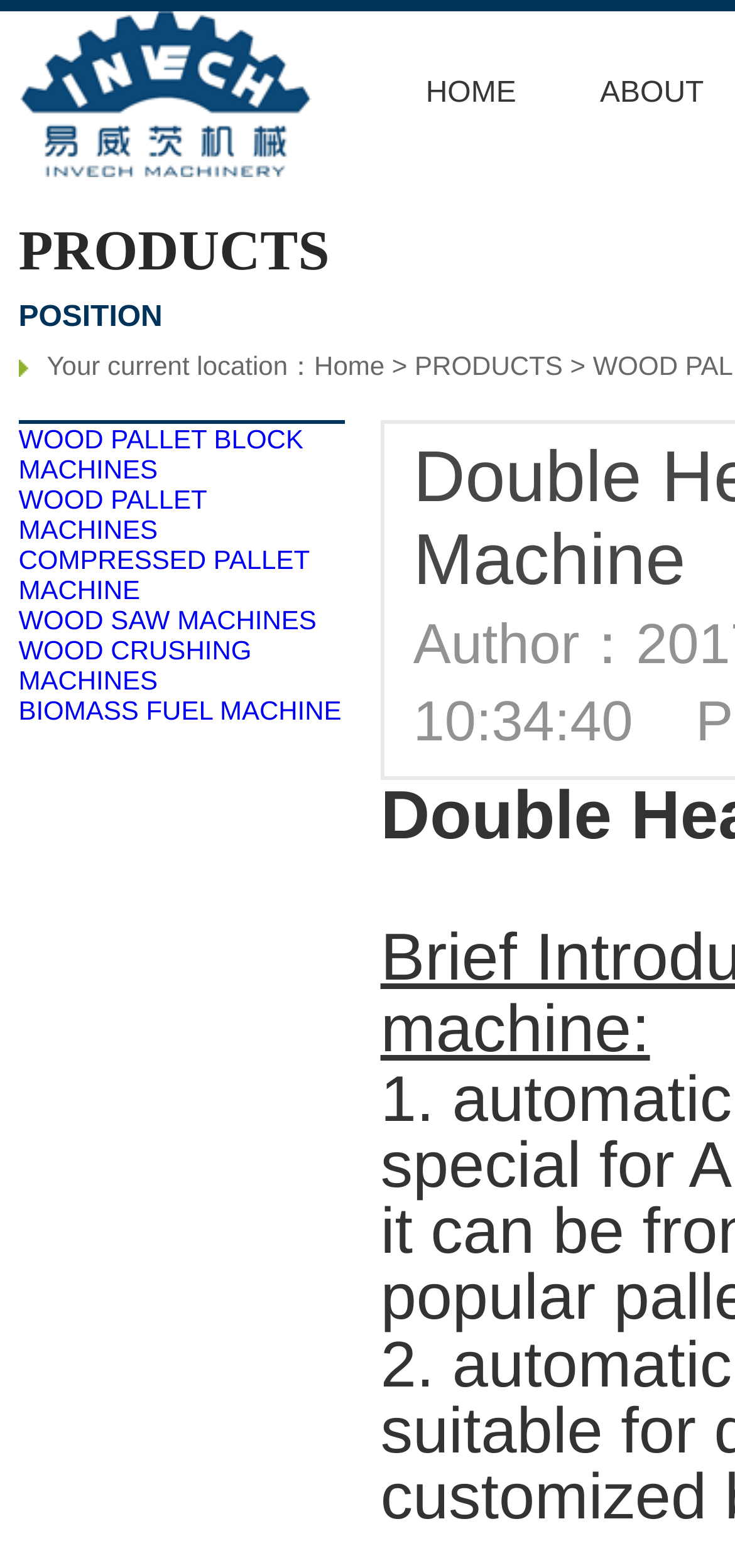Using the description: "HOME", determine the UI element's bounding box coordinates. Ensure the coordinates are in the format of four float numbers between 0 and 1, i.e., [left, top, right, bottom].

[0.579, 0.049, 0.702, 0.07]